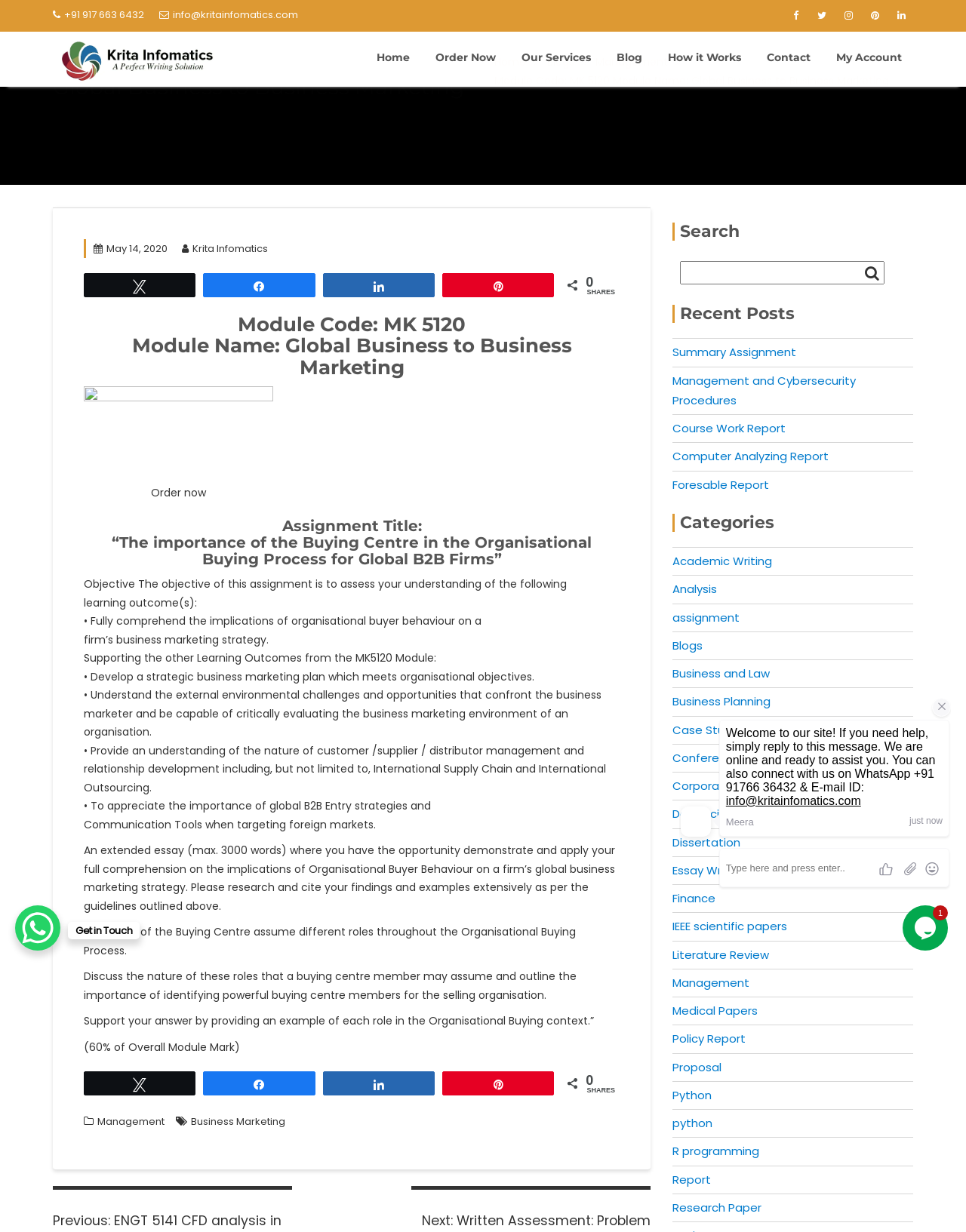What is the objective of the assignment?
Examine the webpage screenshot and provide an in-depth answer to the question.

The objective of the assignment is stated in the webpage as 'The objective of this assignment is to assess your understanding of the following...' and it goes on to mention the learning outcomes, including understanding the implications of organisational buyer behaviour on a firm's business marketing strategy.